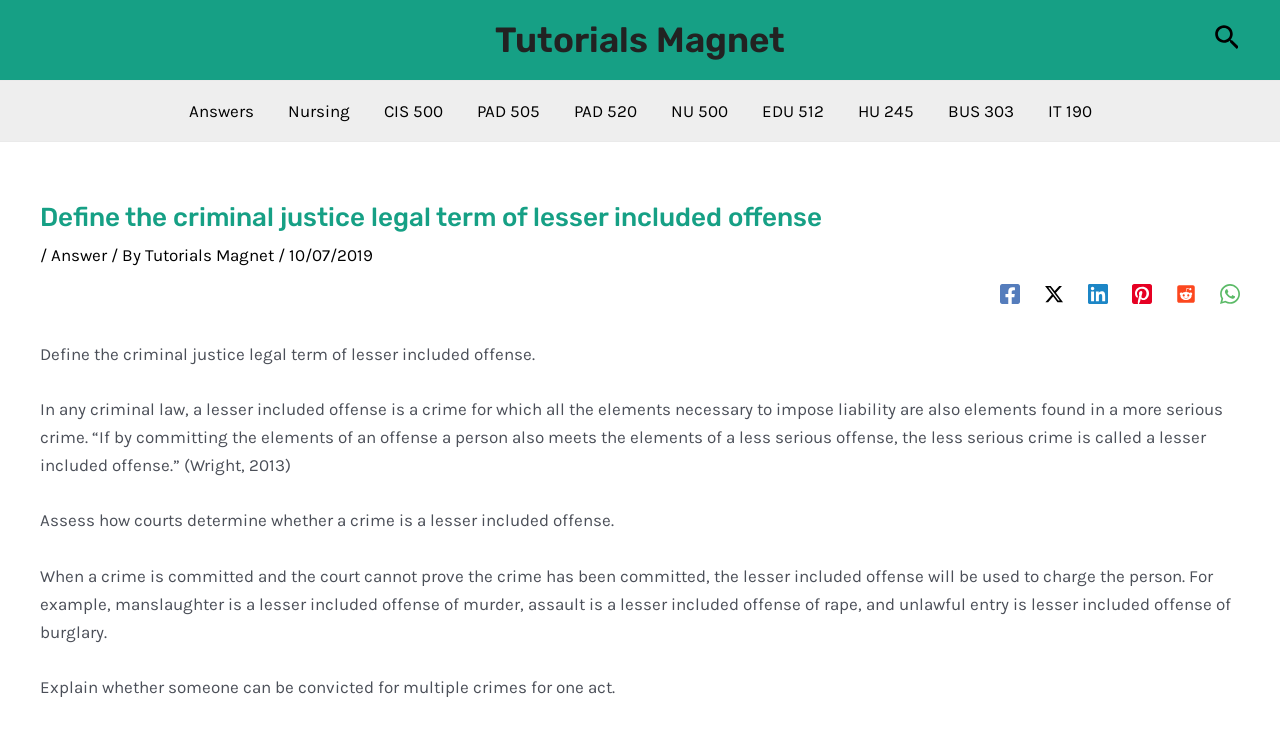Identify the bounding box coordinates for the UI element described as: "CIS 500". The coordinates should be provided as four floats between 0 and 1: [left, top, right, bottom].

[0.286, 0.111, 0.359, 0.193]